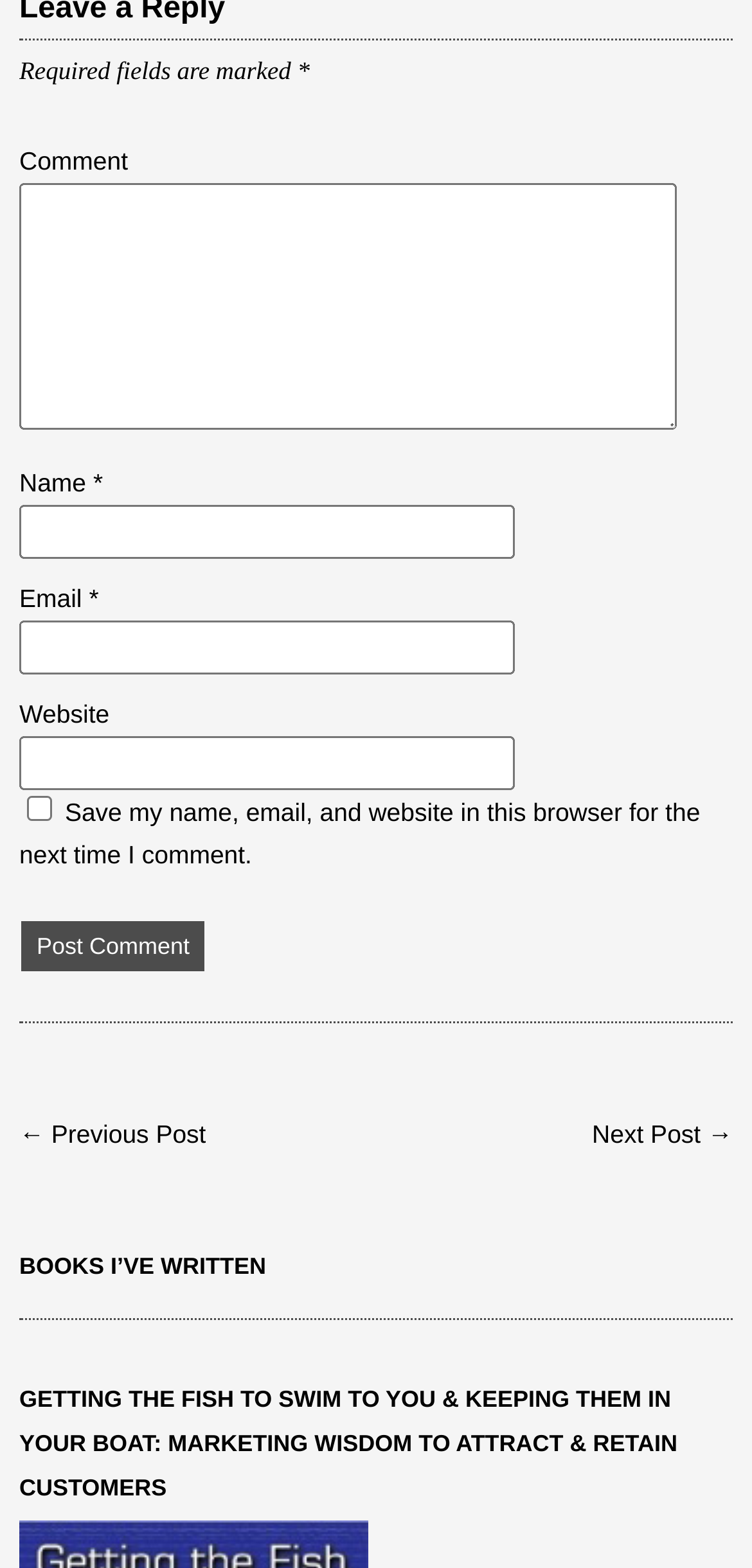Using the webpage screenshot and the element description name="s" placeholder="Search …", determine the bounding box coordinates. Specify the coordinates in the format (top-left x, top-left y, bottom-right x, bottom-right y) with values ranging from 0 to 1.

None